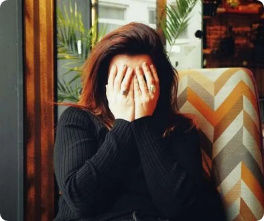Generate an elaborate caption for the given image.

The image depicts a woman sitting in a cozy setting, visibly distressed as she covers her face with her hands. She is seated on a stylish, patterned chair that has a modern zigzag design in warm tones. The background suggests a welcoming atmosphere with soft lighting and hints of greenery, likely from nearby plants. This scene evokes a sense of emotional overwhelm, where the woman may be processing feelings of frustration or sadness, contrasting the comfort of her environment with her current state of mind. The overall composition captures a poignant moment of vulnerability amidst a tranquil backdrop.